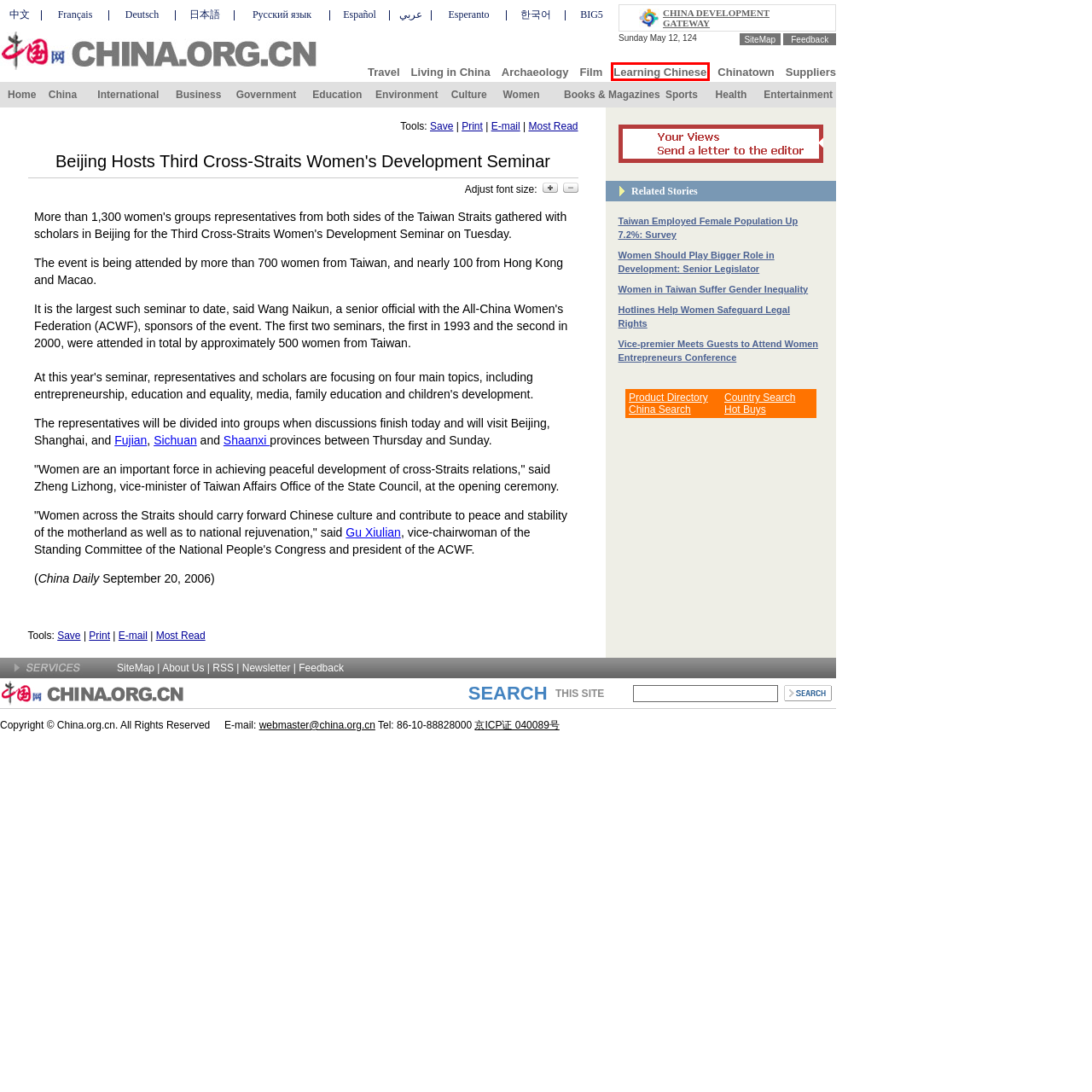Provided is a screenshot of a webpage with a red bounding box around an element. Select the most accurate webpage description for the page that appears after clicking the highlighted element. Here are the candidates:
A. China.org.cn > Free Registration
B. china.org.cn - Learning Chinese
C. Living in china_china.org.cn
D. china.org.cn - International
E. Books & Magazines_china.org.cn
F. China Suppliers-Suppliers, Manufacturers, Exporters & Importers
G. Chinese Women--China.org.cn
H. Education_china.org.cn

B